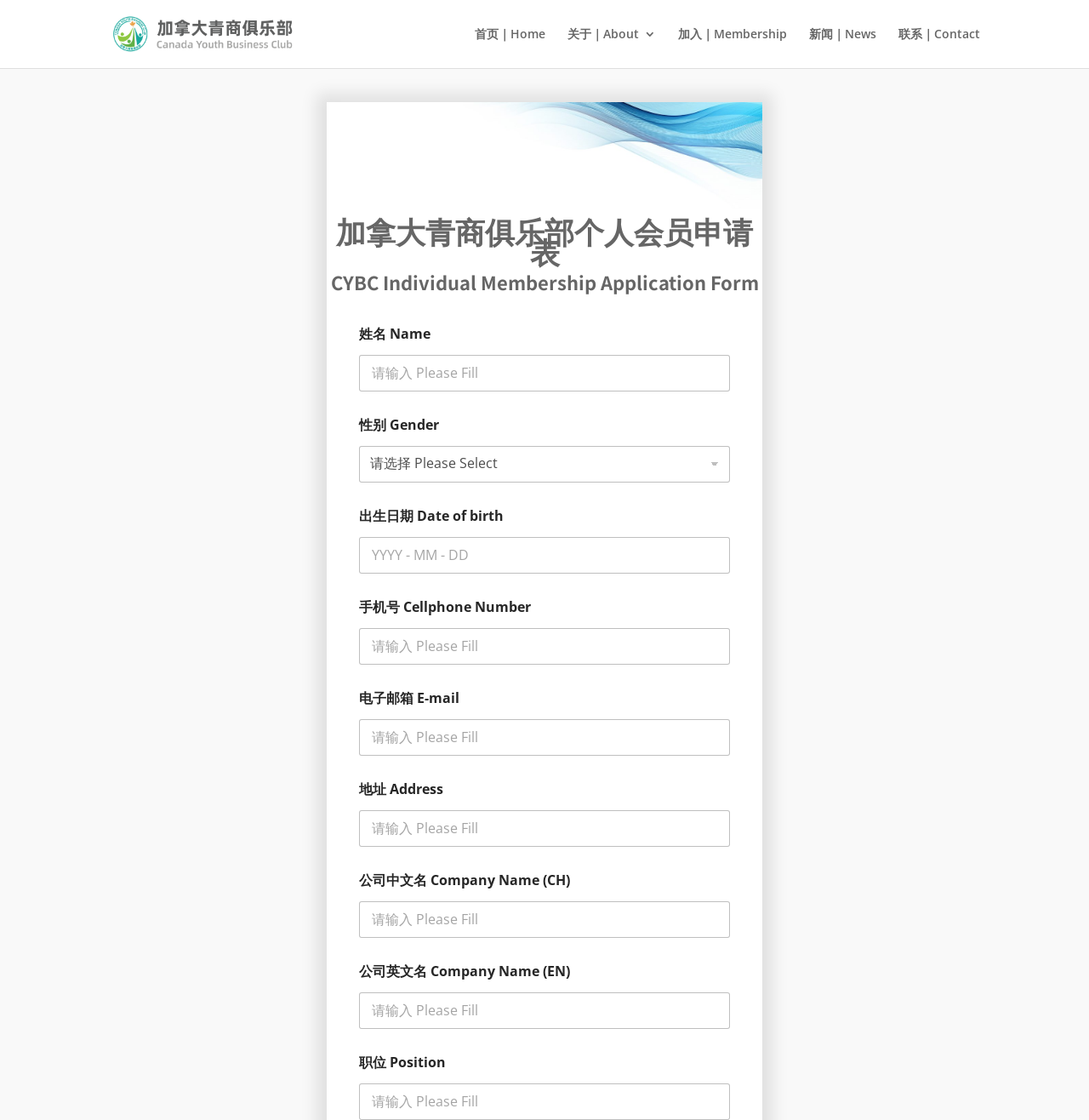What is the purpose of this webpage?
Based on the image, give a one-word or short phrase answer.

Membership application